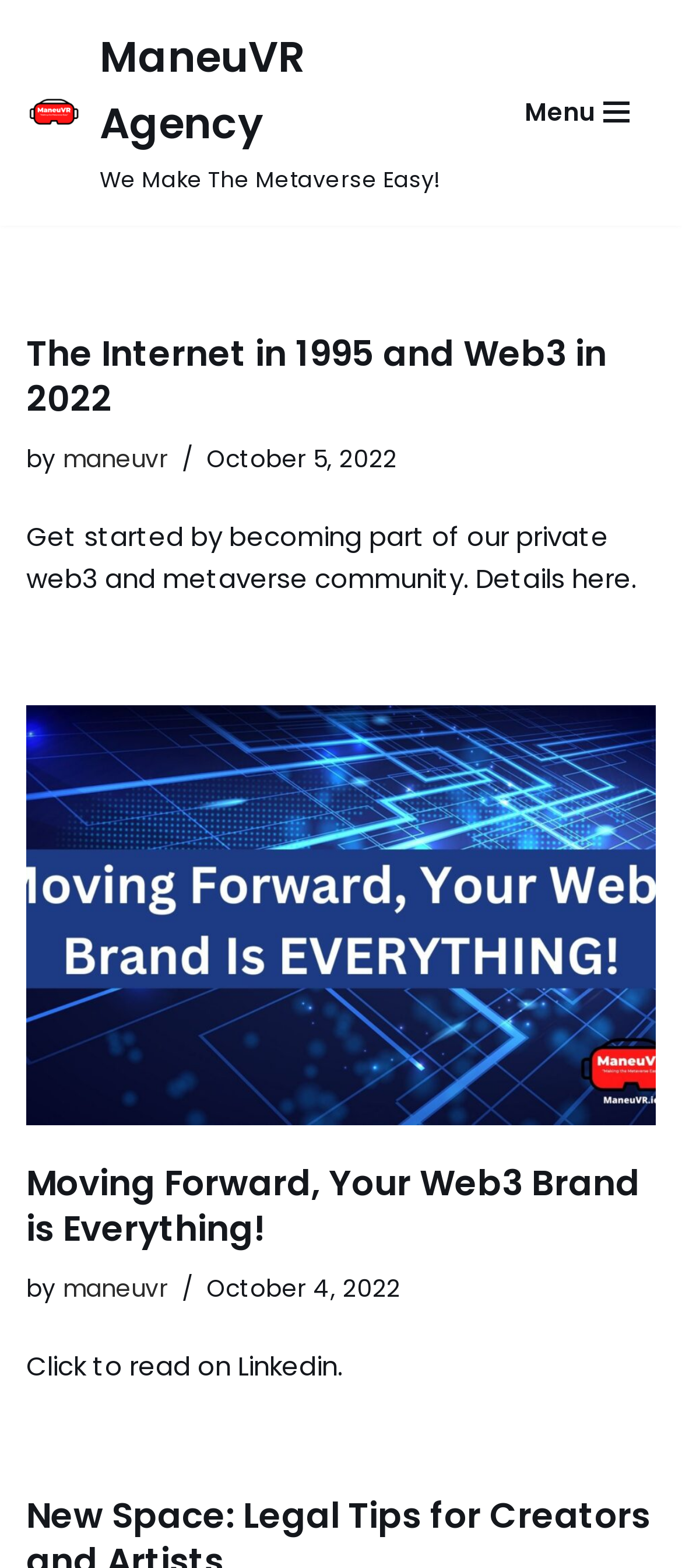Locate the UI element described by Skip to content in the provided webpage screenshot. Return the bounding box coordinates in the format (top-left x, top-left y, bottom-right x, bottom-right y), ensuring all values are between 0 and 1.

[0.0, 0.036, 0.077, 0.058]